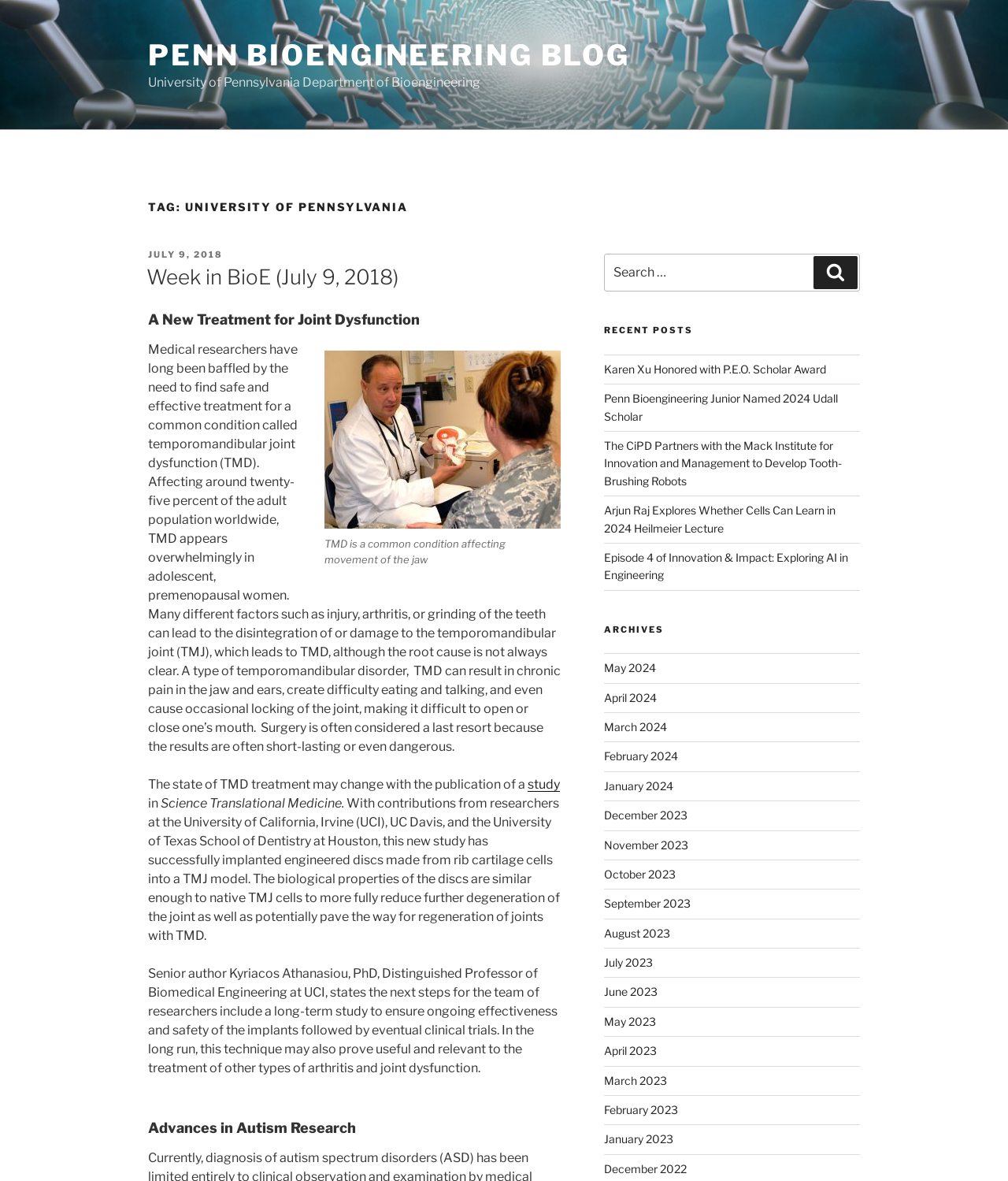Please determine the bounding box of the UI element that matches this description: Search. The coordinates should be given as (top-left x, top-left y, bottom-right x, bottom-right y), with all values between 0 and 1.

[0.807, 0.217, 0.851, 0.245]